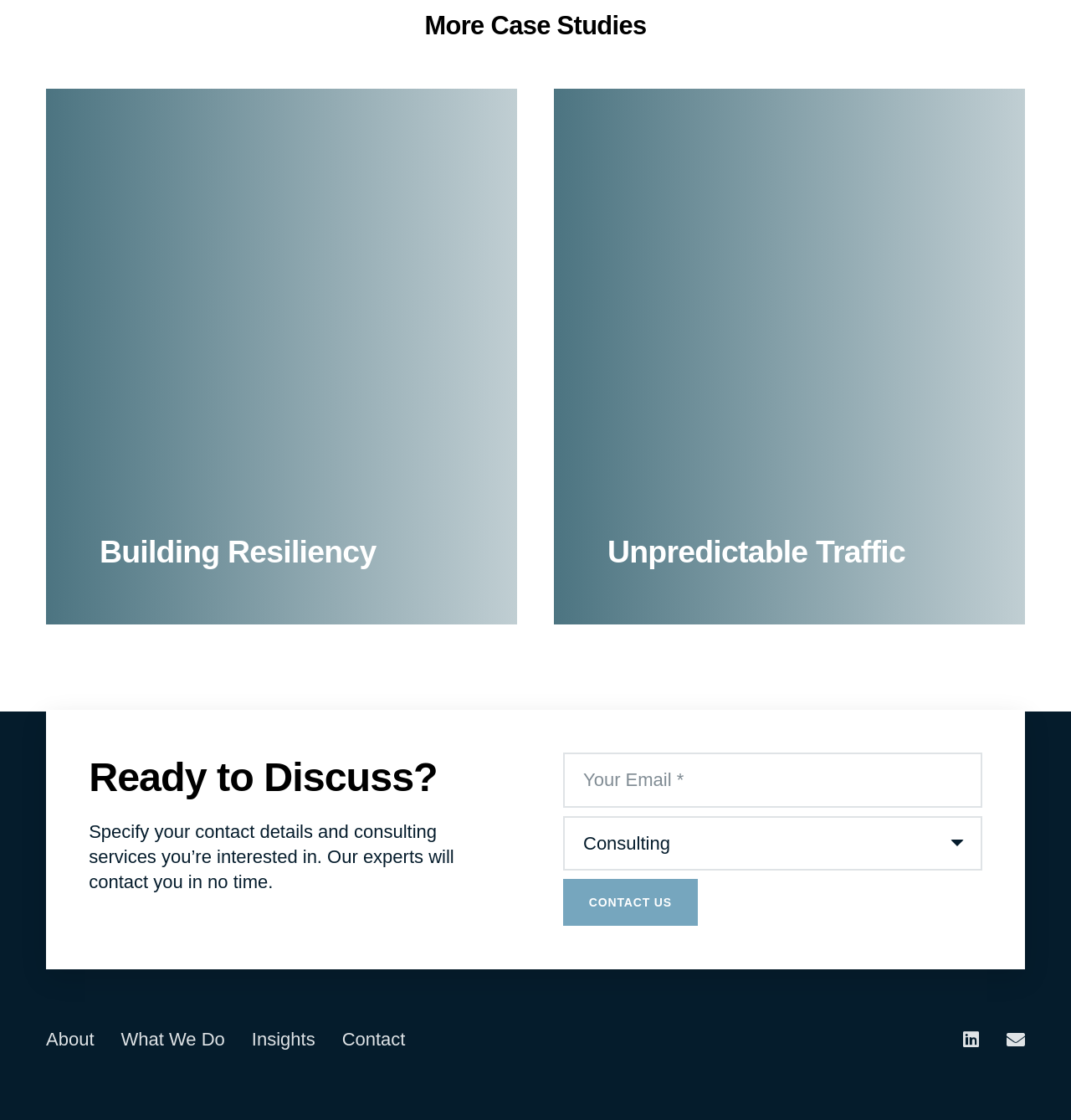Provide the bounding box for the UI element matching this description: "About".

[0.043, 0.918, 0.088, 0.937]